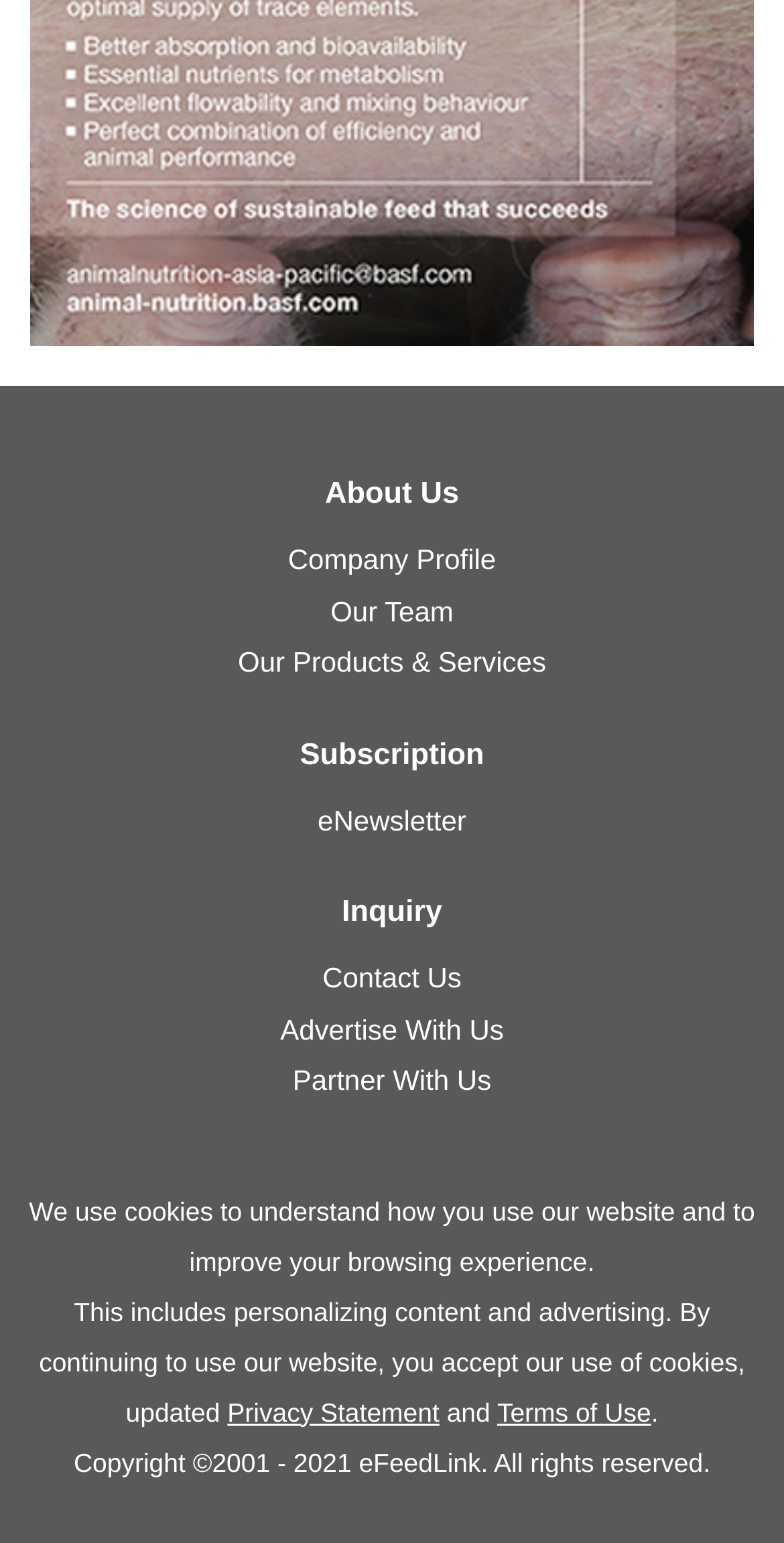Locate the bounding box coordinates of the element that should be clicked to fulfill the instruction: "Subscribe to eNewsletter".

[0.405, 0.521, 0.595, 0.542]